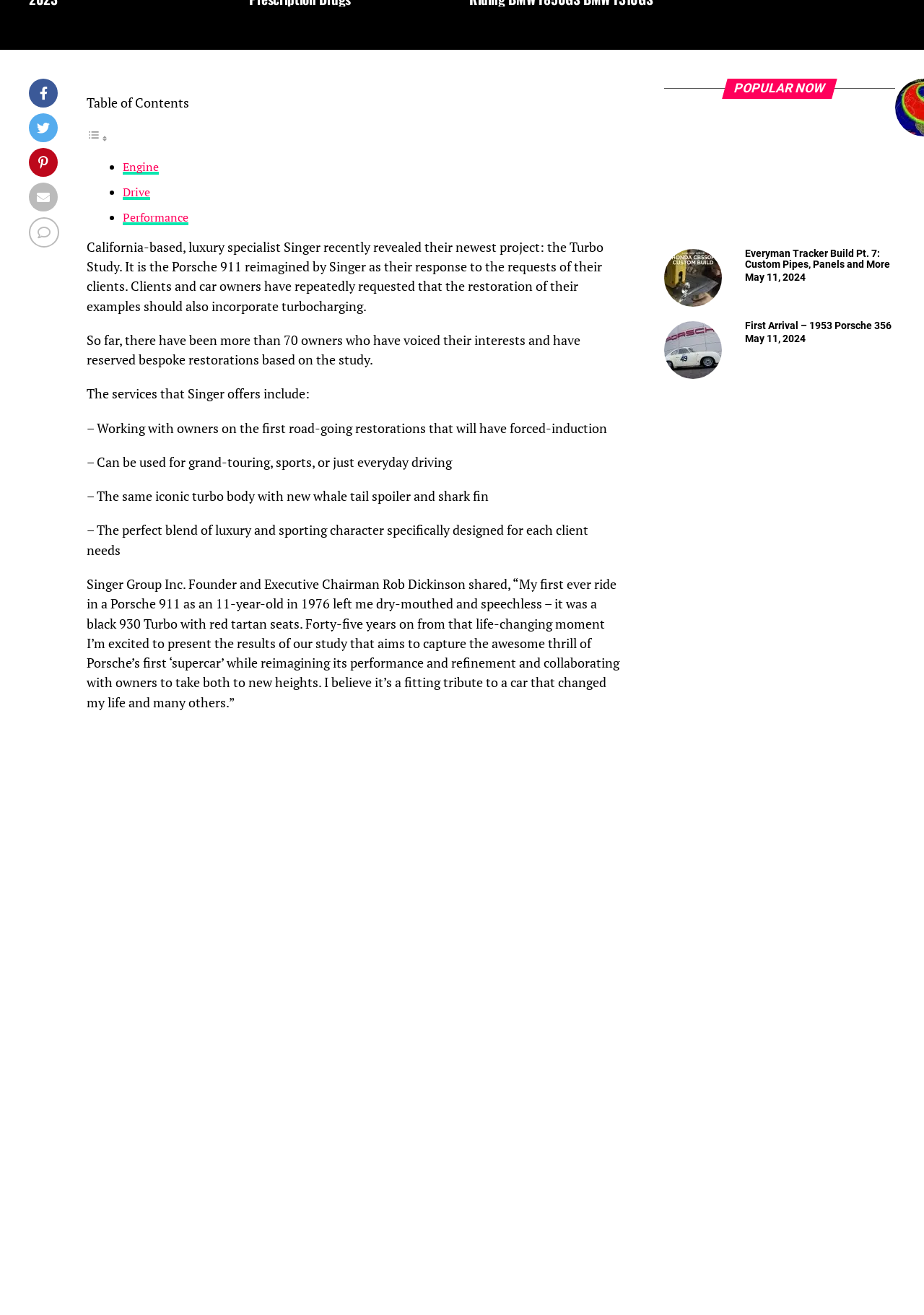Please specify the bounding box coordinates in the format (top-left x, top-left y, bottom-right x, bottom-right y), with all values as floating point numbers between 0 and 1. Identify the bounding box of the UI element described by: Drive

[0.133, 0.14, 0.162, 0.152]